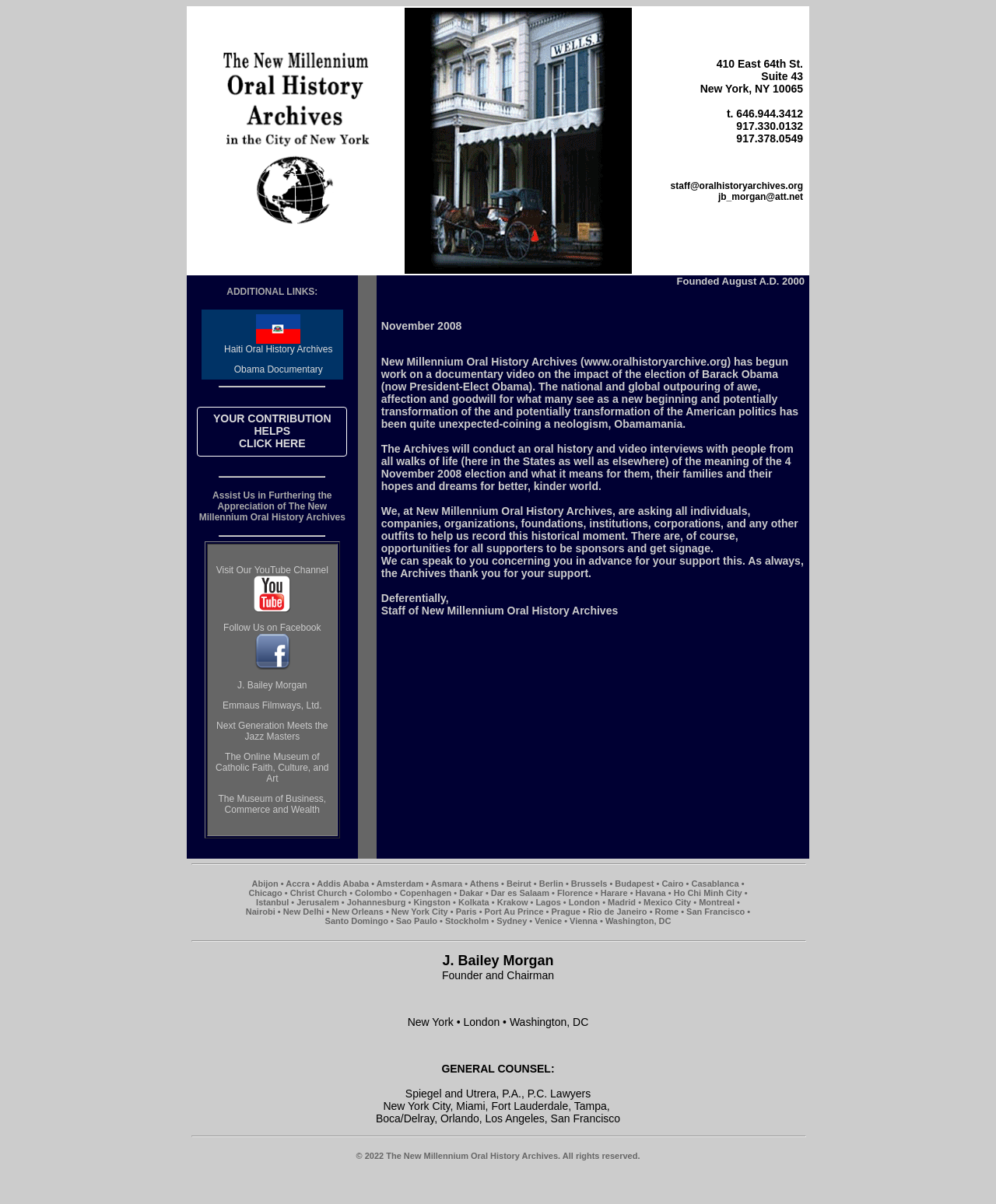What is the location of the organization?
Using the image, provide a detailed and thorough answer to the question.

I found the answer by looking at the bottom of the webpage, where it says 'New York • London • Washington, DC'. This suggests that the organization has locations in New York, London, and Washington, DC.